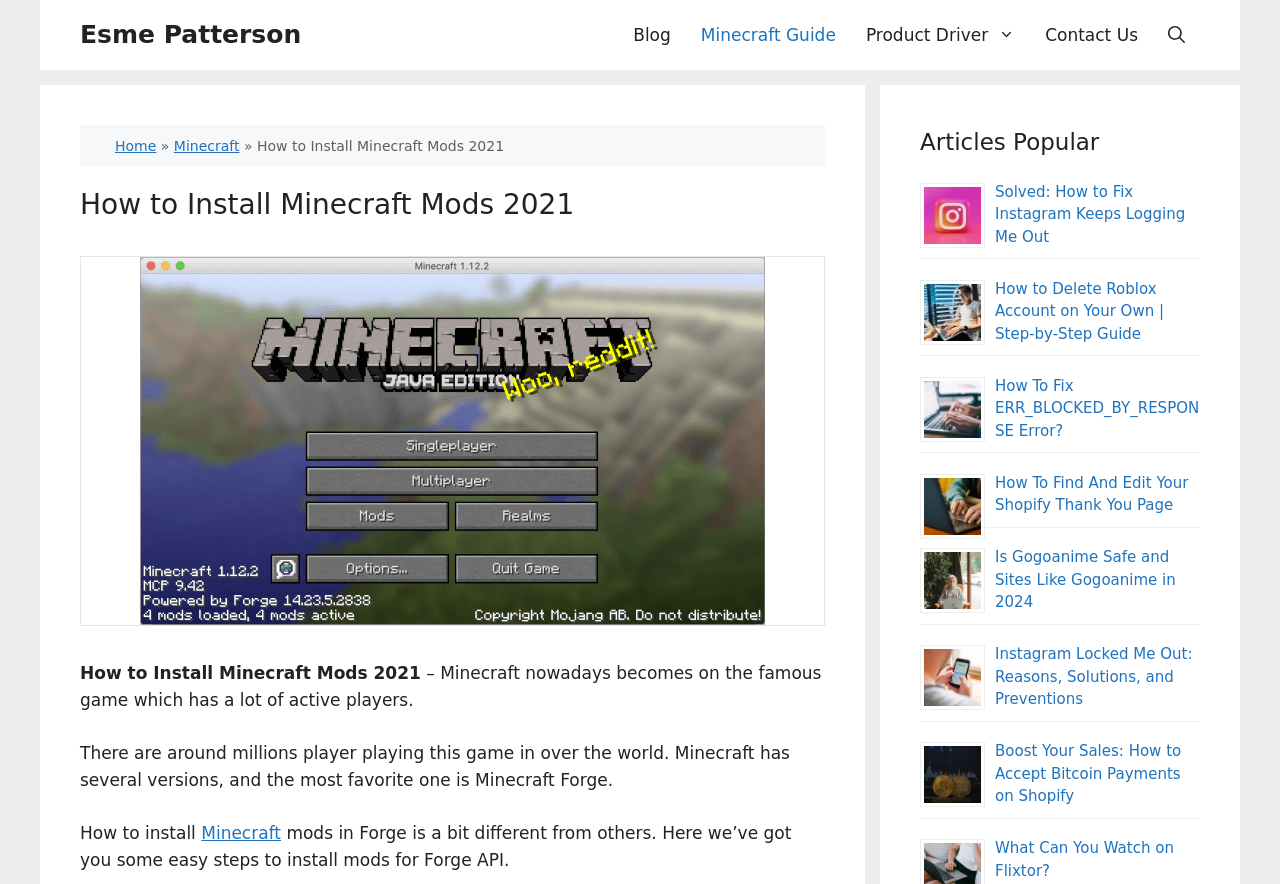Please determine the bounding box coordinates for the element that should be clicked to follow these instructions: "View the 'How to Delete Roblox Account on Your Own | Step-by-Step Guide' article".

[0.777, 0.316, 0.909, 0.387]